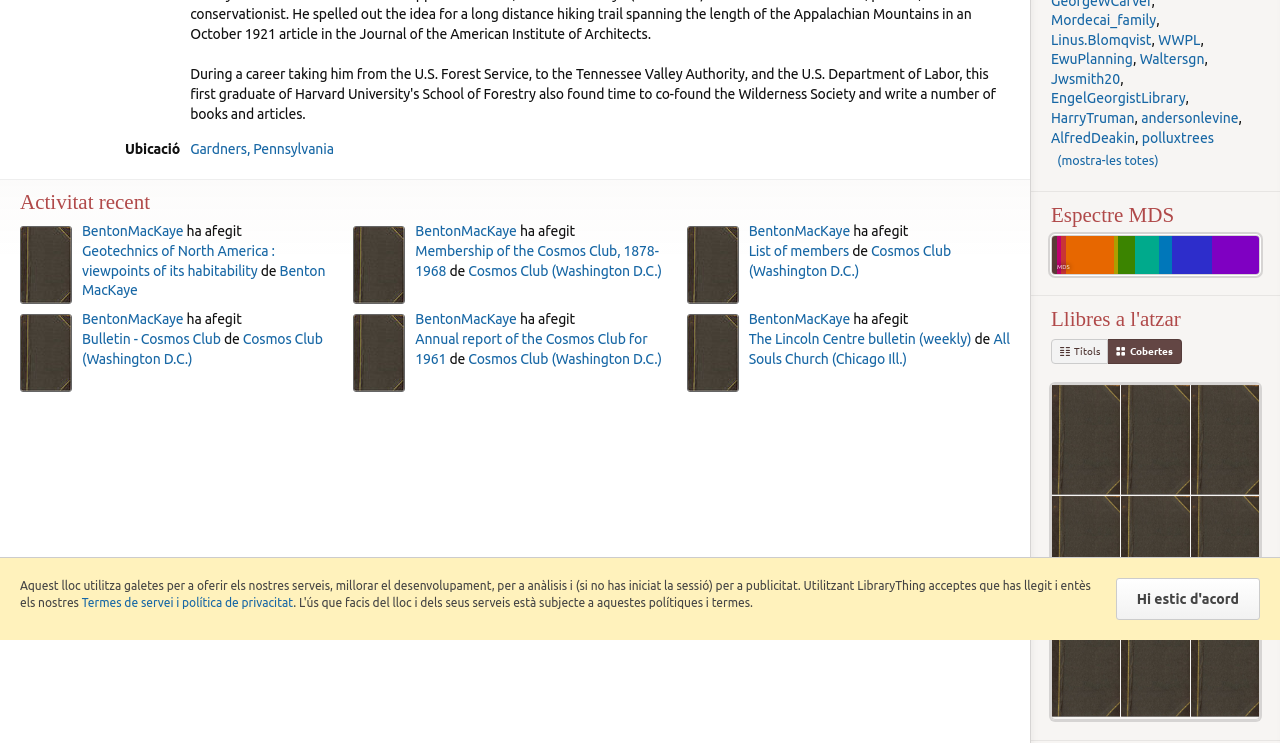Please provide the bounding box coordinates for the UI element as described: "Waltersgn". The coordinates must be four floats between 0 and 1, represented as [left, top, right, bottom].

[0.89, 0.069, 0.941, 0.091]